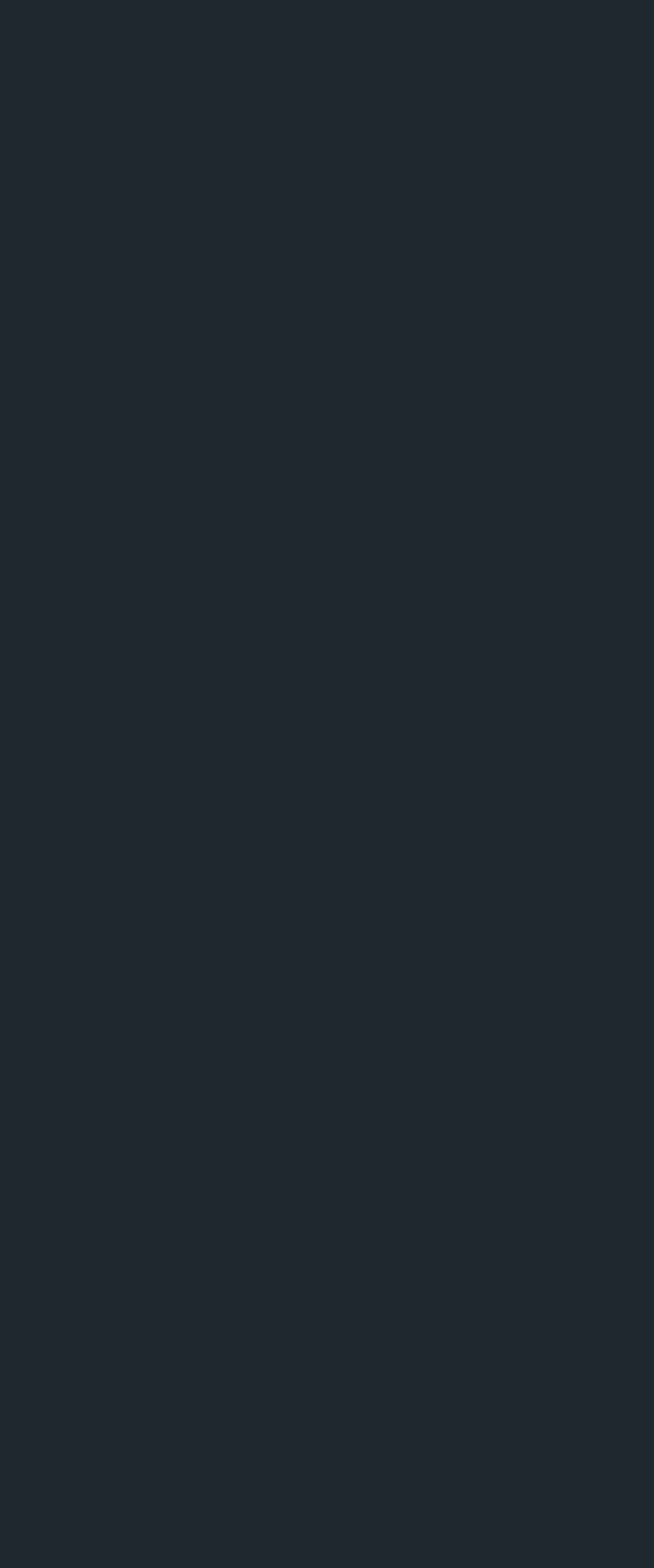Specify the bounding box coordinates of the element's region that should be clicked to achieve the following instruction: "View St. Louis office address". The bounding box coordinates consist of four float numbers between 0 and 1, in the format [left, top, right, bottom].

[0.065, 0.727, 0.535, 0.795]